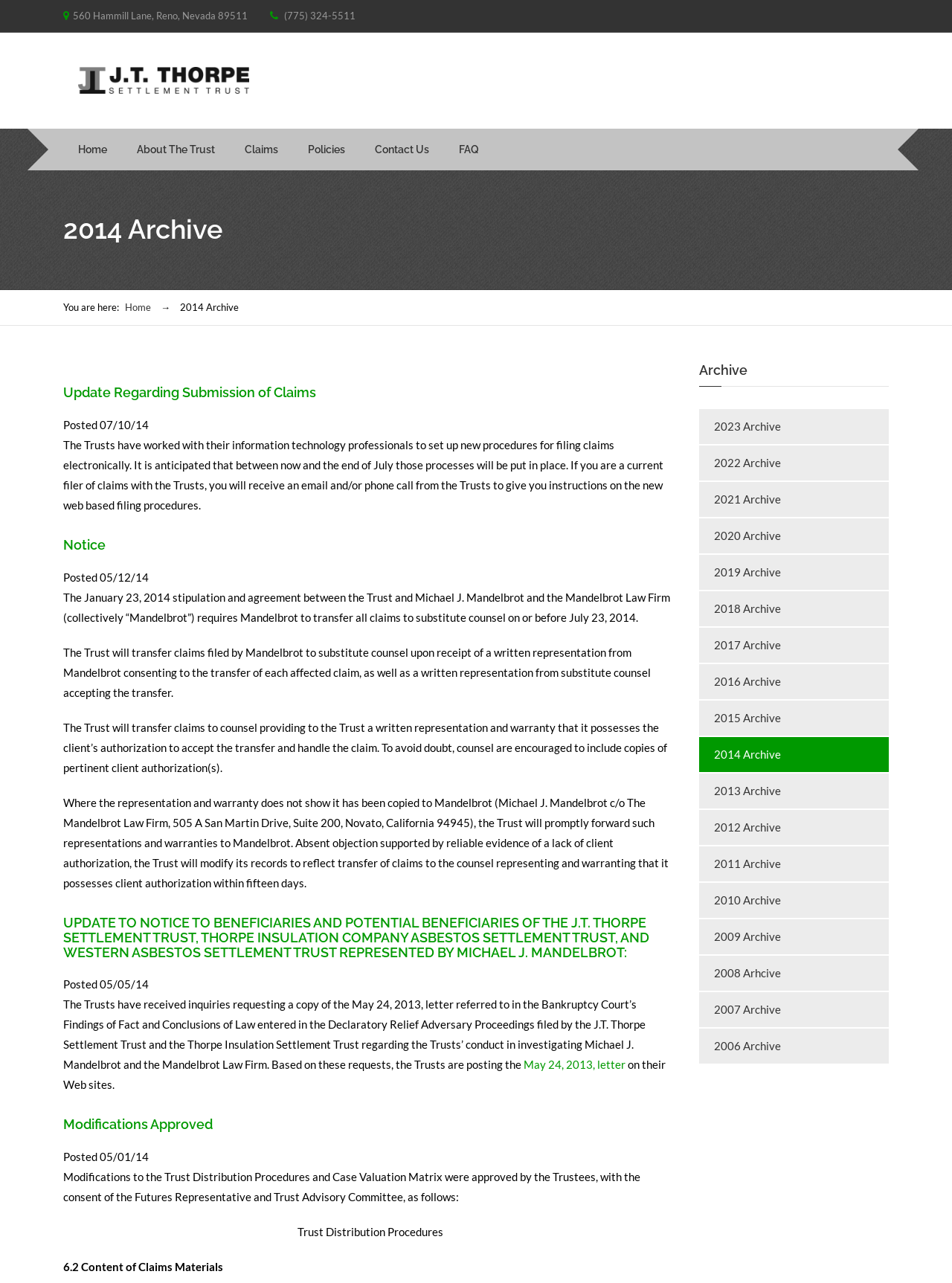What is the date of the 'Update Regarding Submission of Claims' post?
Using the visual information from the image, give a one-word or short-phrase answer.

07/10/14